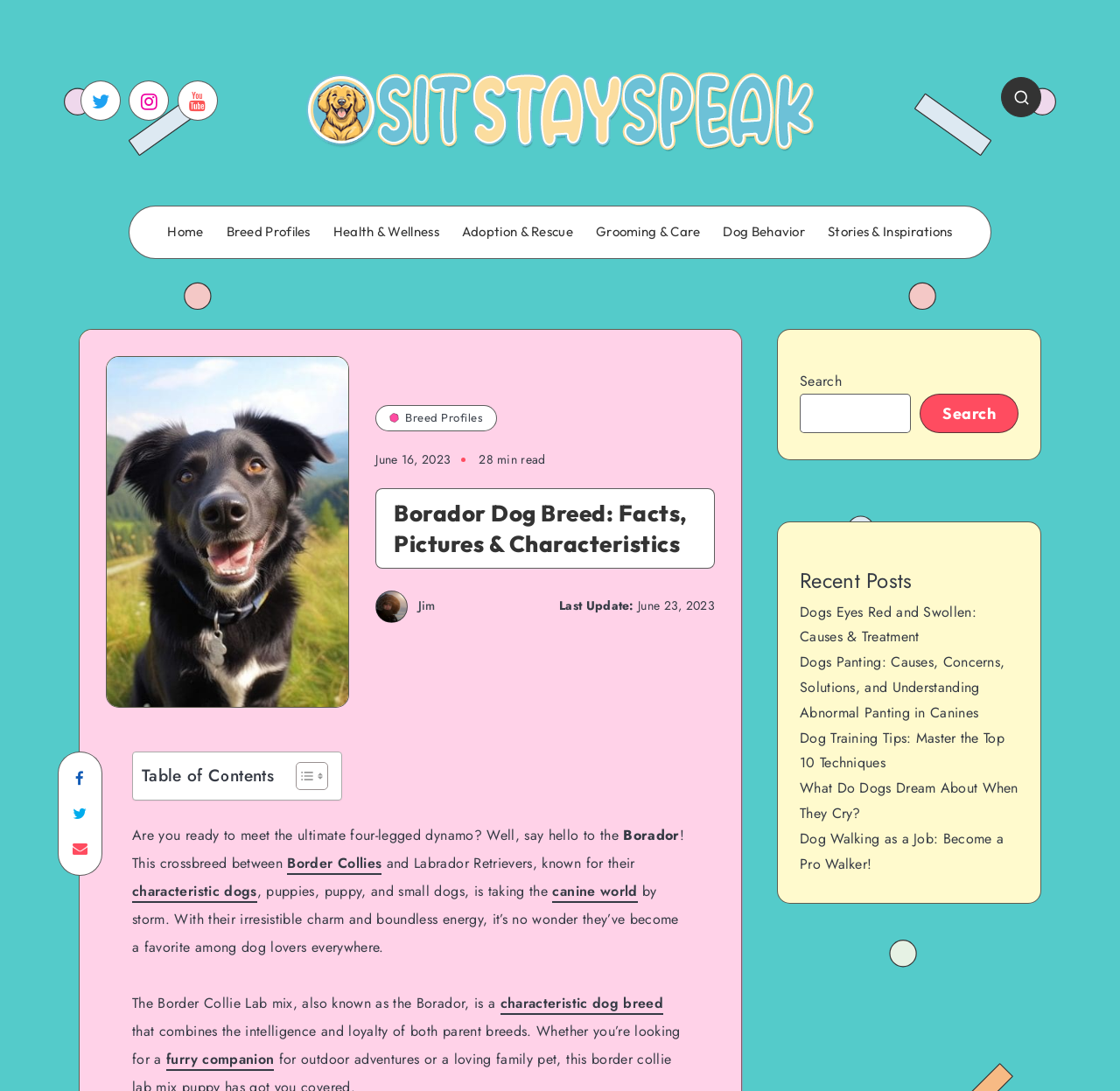Predict the bounding box coordinates of the area that should be clicked to accomplish the following instruction: "Search for something". The bounding box coordinates should consist of four float numbers between 0 and 1, i.e., [left, top, right, bottom].

[0.894, 0.071, 0.93, 0.107]